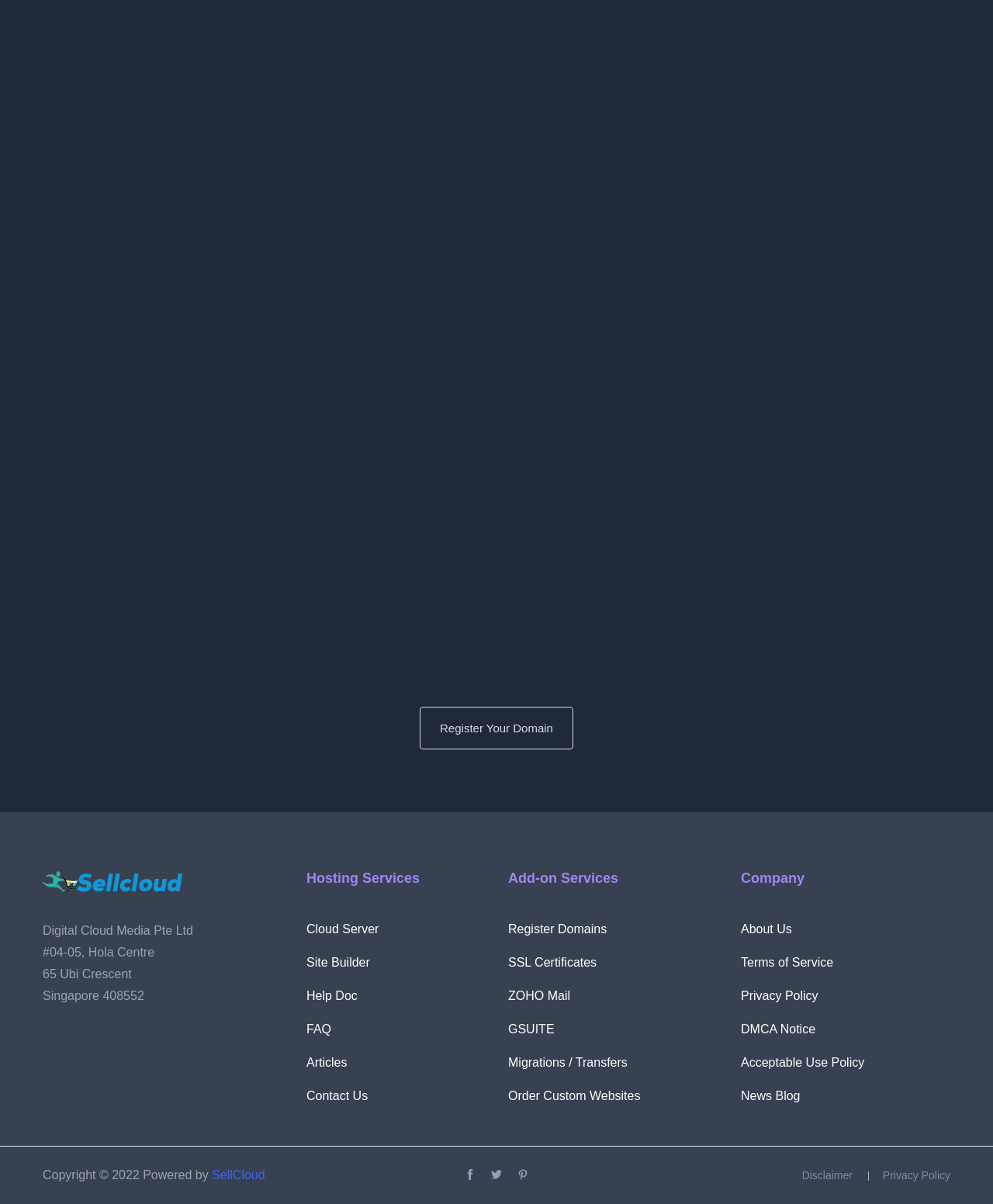Determine the bounding box coordinates of the clickable element to achieve the following action: 'Register your domain'. Provide the coordinates as four float values between 0 and 1, formatted as [left, top, right, bottom].

[0.423, 0.587, 0.577, 0.622]